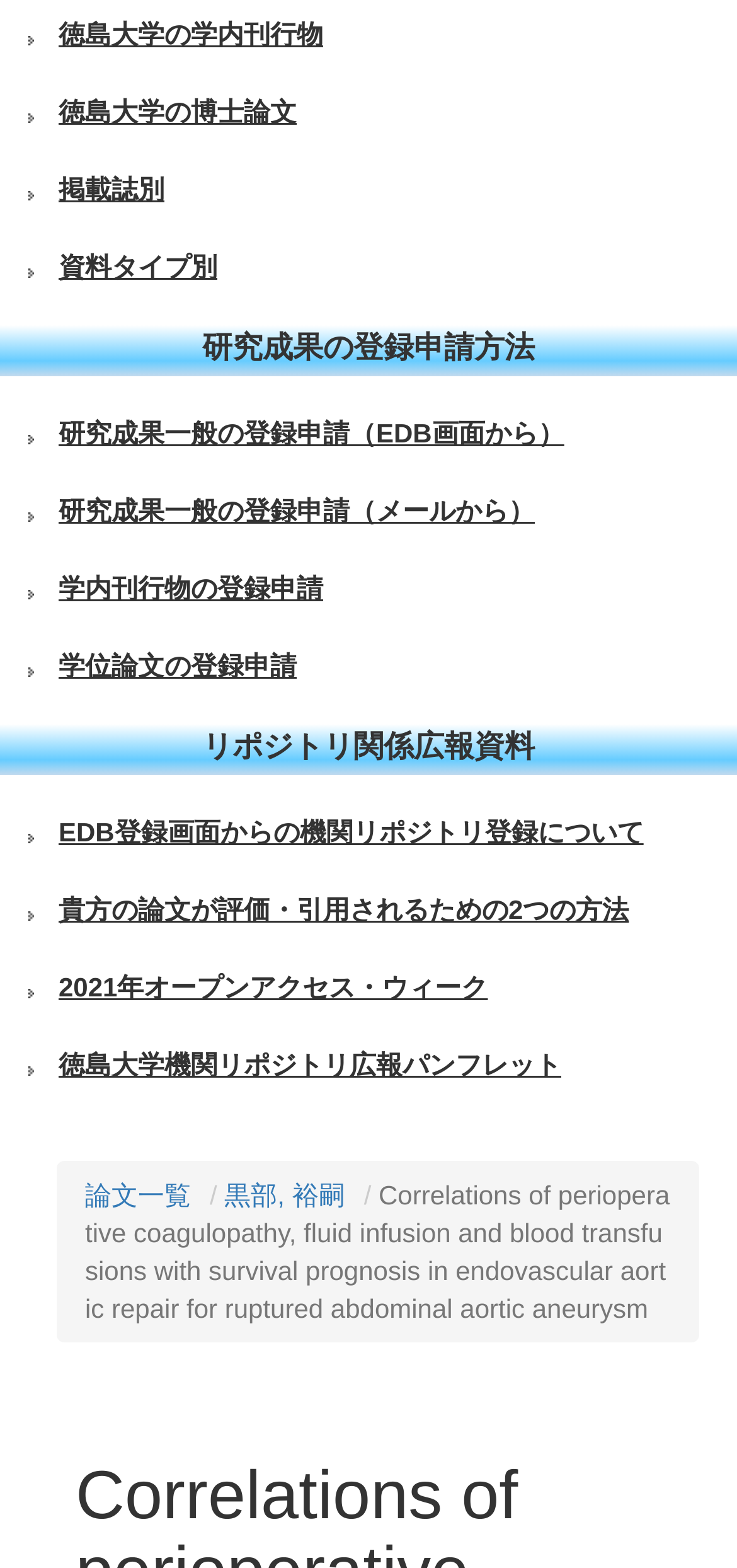Determine the bounding box coordinates of the UI element described by: "学位論文の登録申請".

[0.0, 0.412, 1.0, 0.438]